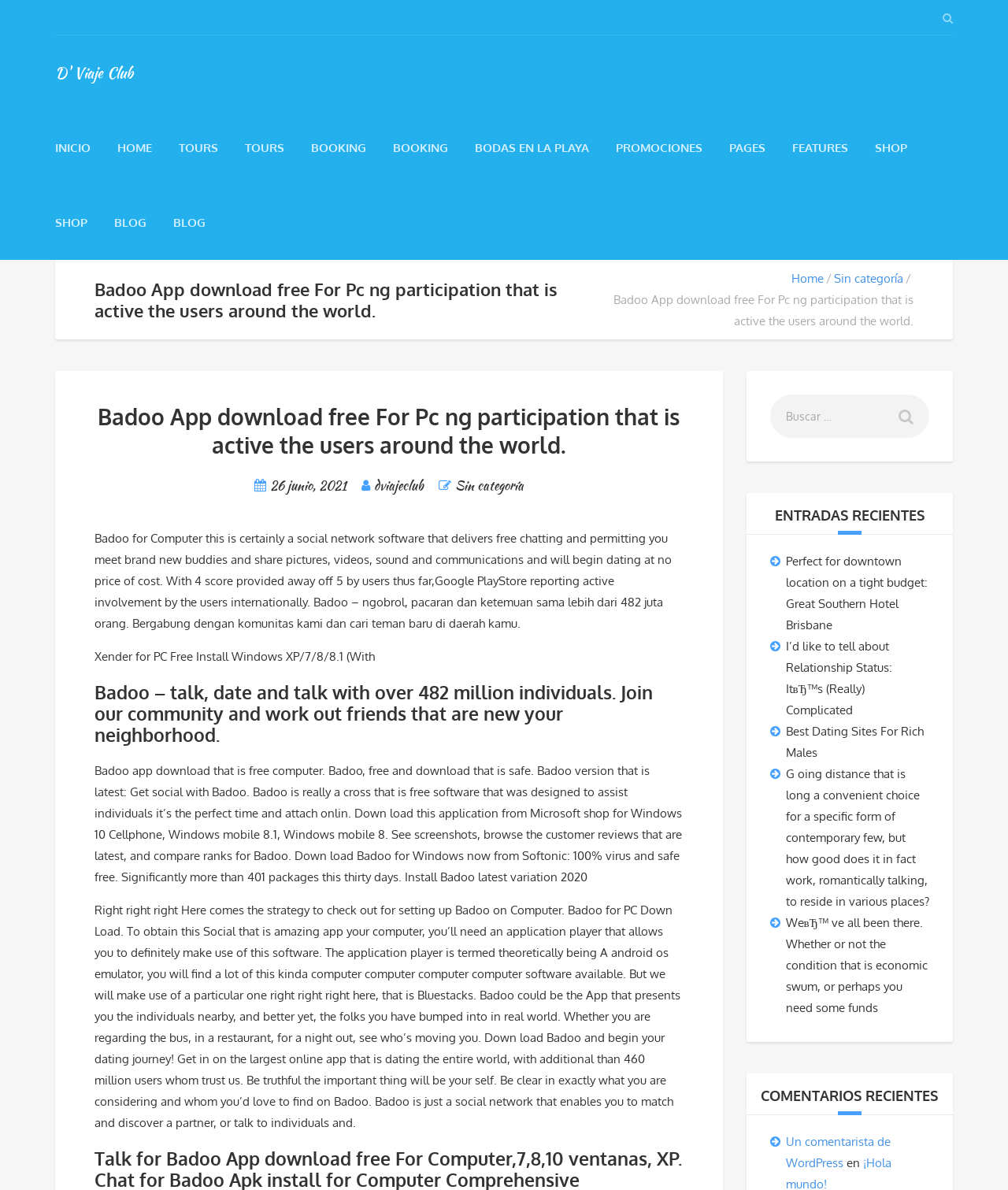Can I book a tour on this website?
Using the information presented in the image, please offer a detailed response to the question.

The website has a link labeled 'BOOKING' in the top navigation menu, which suggests that users can book a tour or other travel-related services directly on the website.